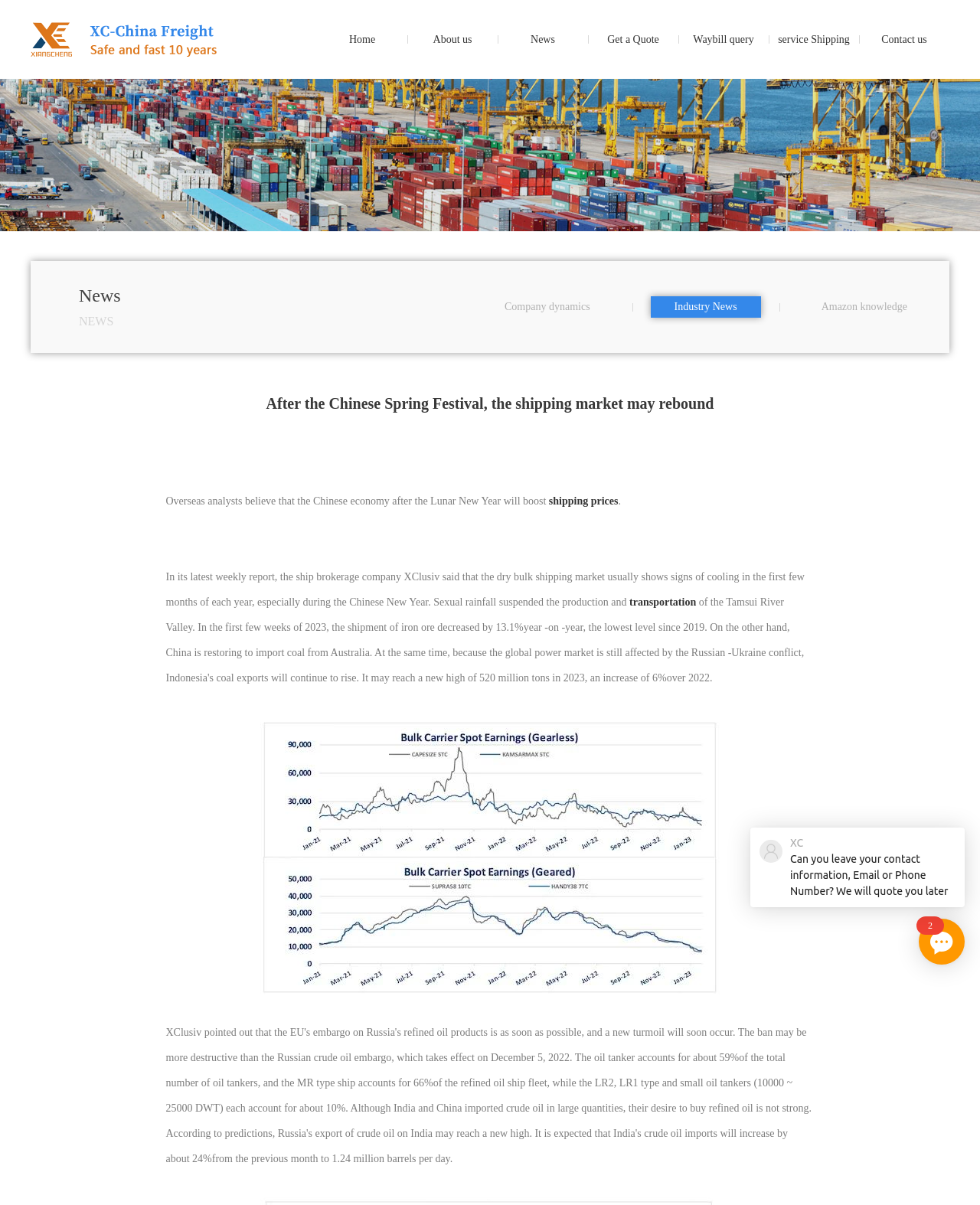Please indicate the bounding box coordinates for the clickable area to complete the following task: "explore categories". The coordinates should be specified as four float numbers between 0 and 1, i.e., [left, top, right, bottom].

None